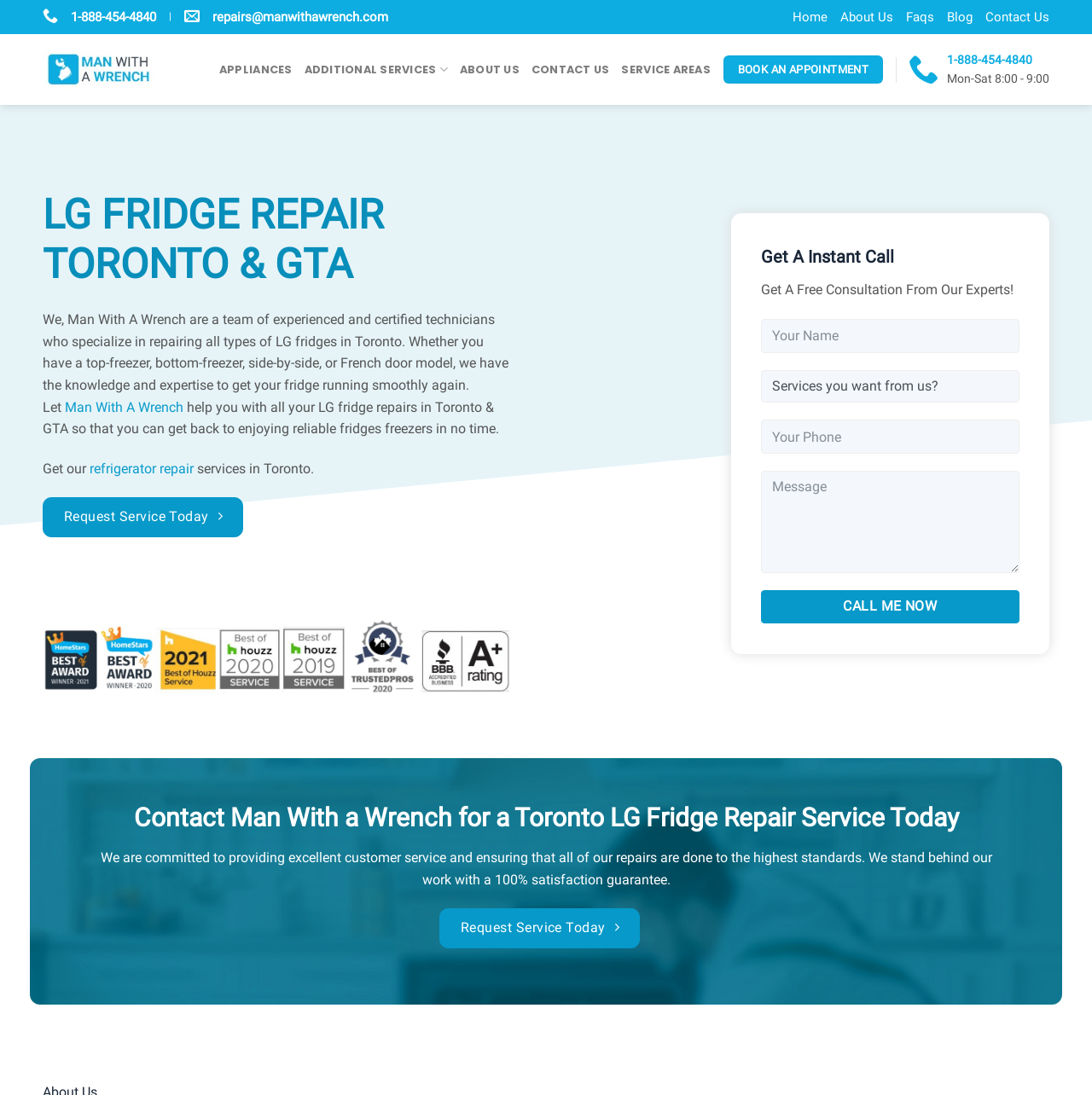Reply to the question below using a single word or brief phrase:
What is the business name of the company that offers LG fridge repair services?

Man With A Wrench